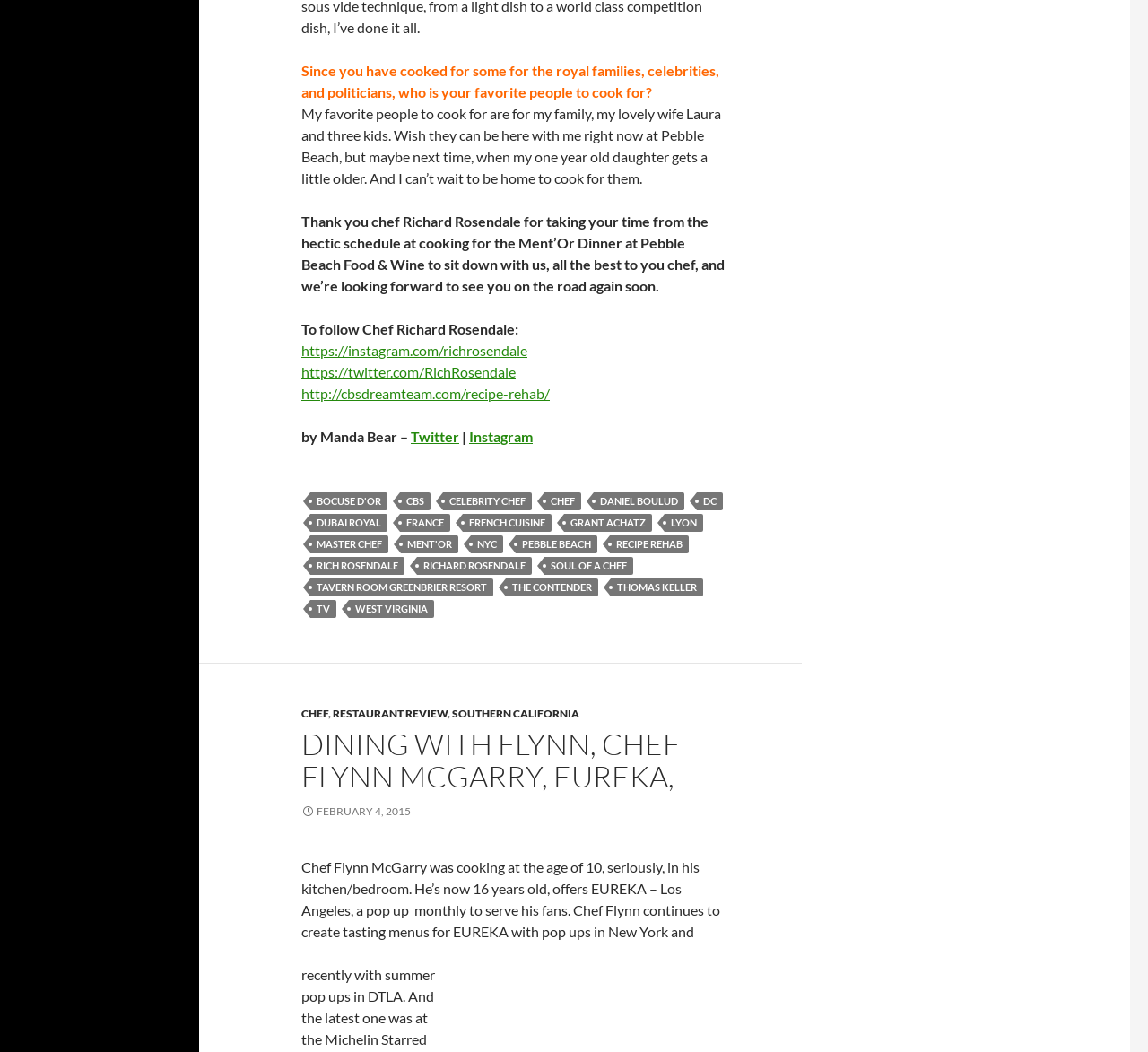Determine the bounding box coordinates for the area you should click to complete the following instruction: "Follow Chef Richard Rosendale on Instagram".

[0.262, 0.325, 0.459, 0.341]